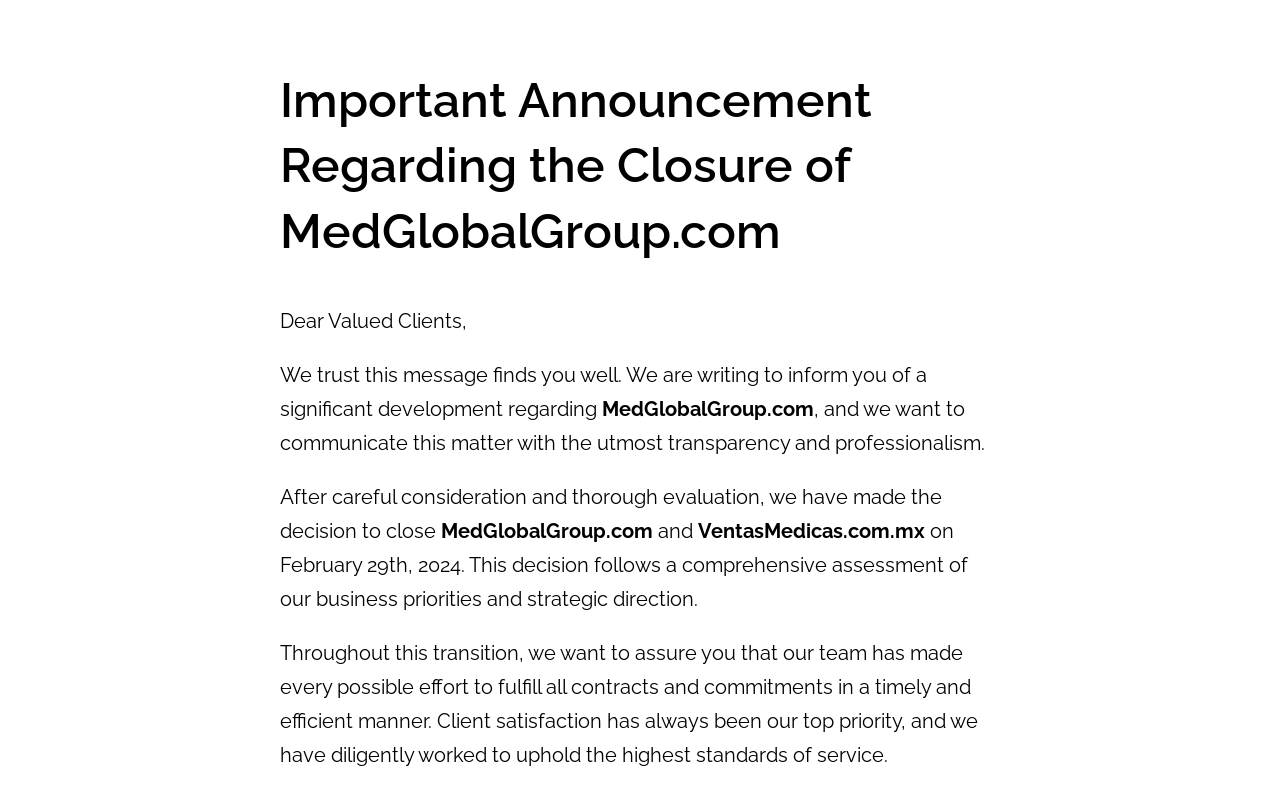Construct a comprehensive caption that outlines the webpage's structure and content.

The webpage is an announcement from MedGlobalGroup, with a prominent title "Important Announcement Regarding the Closure of MedGlobalGroup.com" located near the top of the page. Below the title, there is a formal greeting "Dear Valued Clients," followed by a series of paragraphs explaining the reason for the announcement.

The first paragraph starts with "We trust this message finds you well. We are writing to inform you of a significant development regarding..." and continues to explain the situation in a professional tone. The text is positioned in the top half of the page, with each sentence building upon the previous one.

The second paragraph begins with "After careful consideration and thorough evaluation, we have made the decision to close" and is located below the first paragraph. It is followed by the name "MedGlobalGroup.com" and an alternative website "VentasMedicas.com.mx", which are placed side by side. The text then continues to explain the reason for the closure, stating that it will occur on February 29th, 2024.

The final paragraph is the longest and is positioned near the bottom of the page. It assures clients that the team has made every effort to fulfill all contracts and commitments in a timely and efficient manner, emphasizing that client satisfaction has always been their top priority.